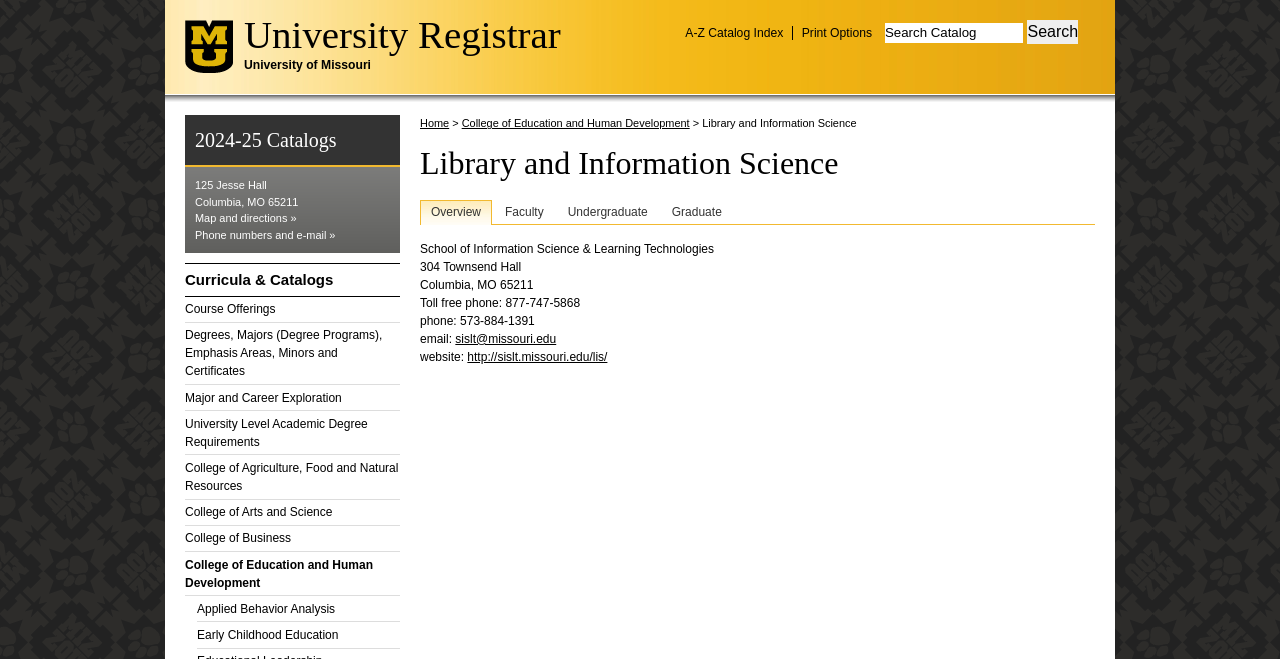Determine the bounding box coordinates of the region that needs to be clicked to achieve the task: "Explore the College of Education and Human Development".

[0.361, 0.178, 0.539, 0.196]